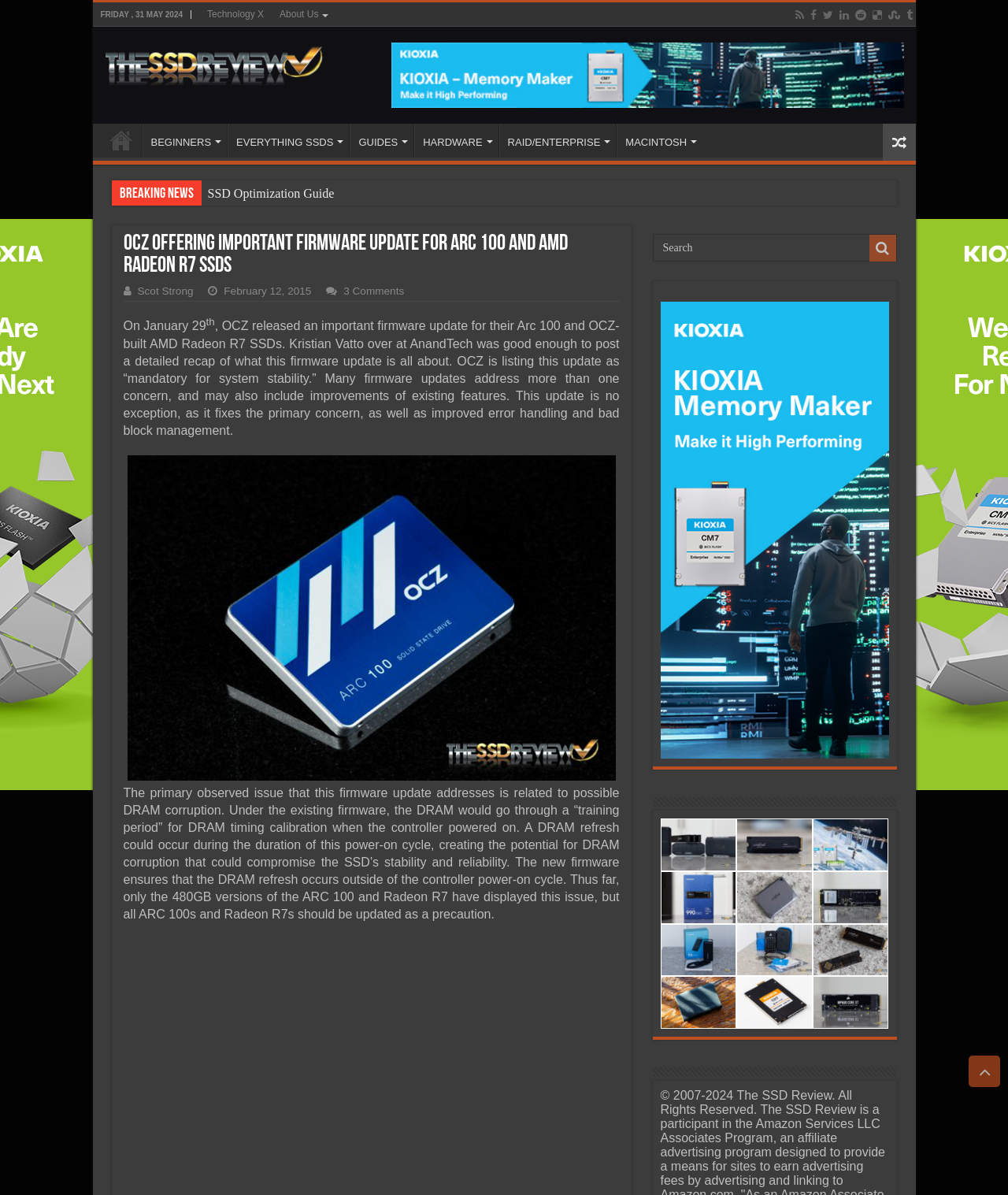Please predict the bounding box coordinates (top-left x, top-left y, bottom-right x, bottom-right y) for the UI element in the screenshot that fits the description: EVERYTHING SSDS

[0.226, 0.104, 0.346, 0.131]